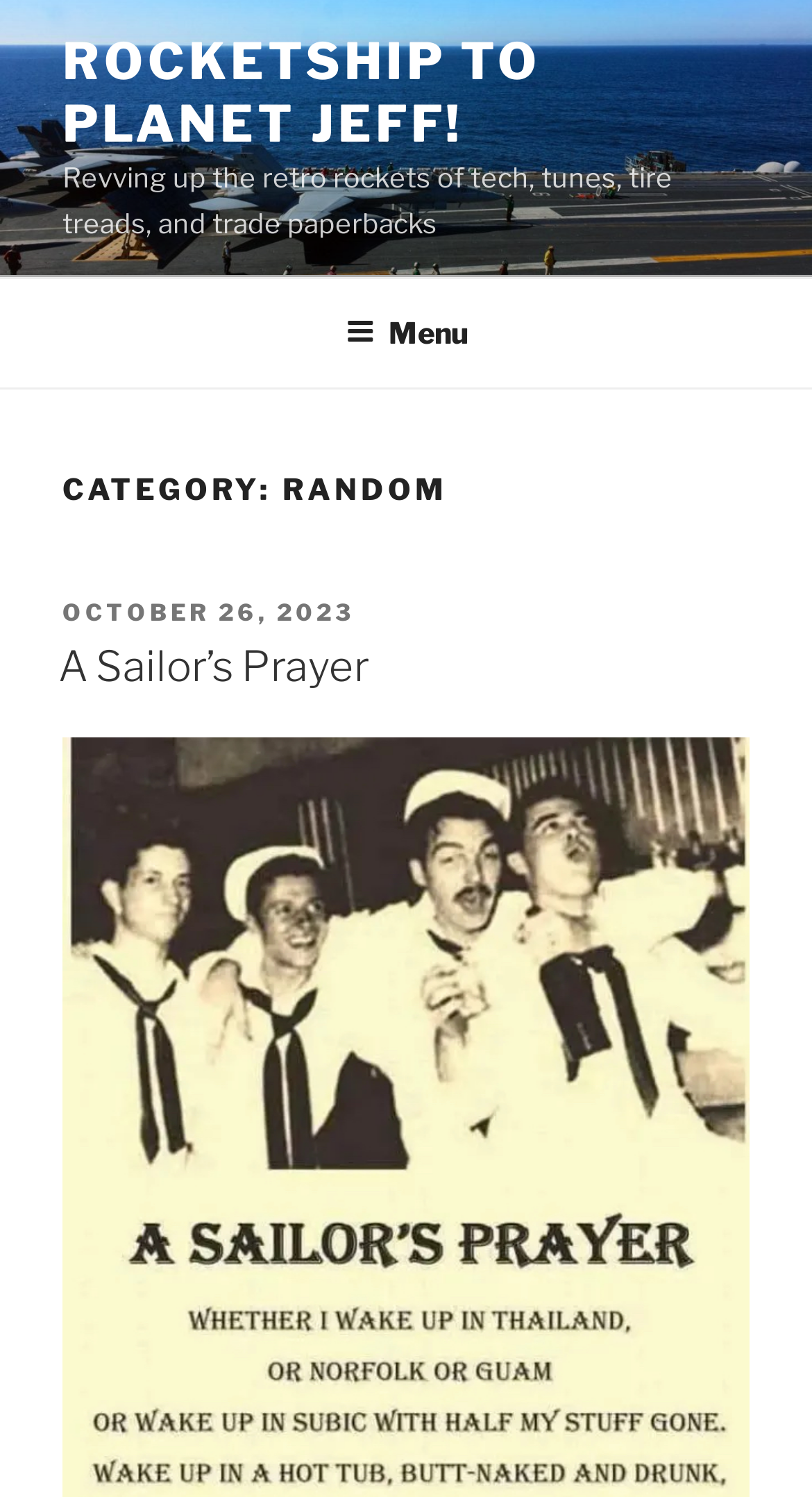Give a one-word or one-phrase response to the question:
What is the category of the current post?

RANDOM